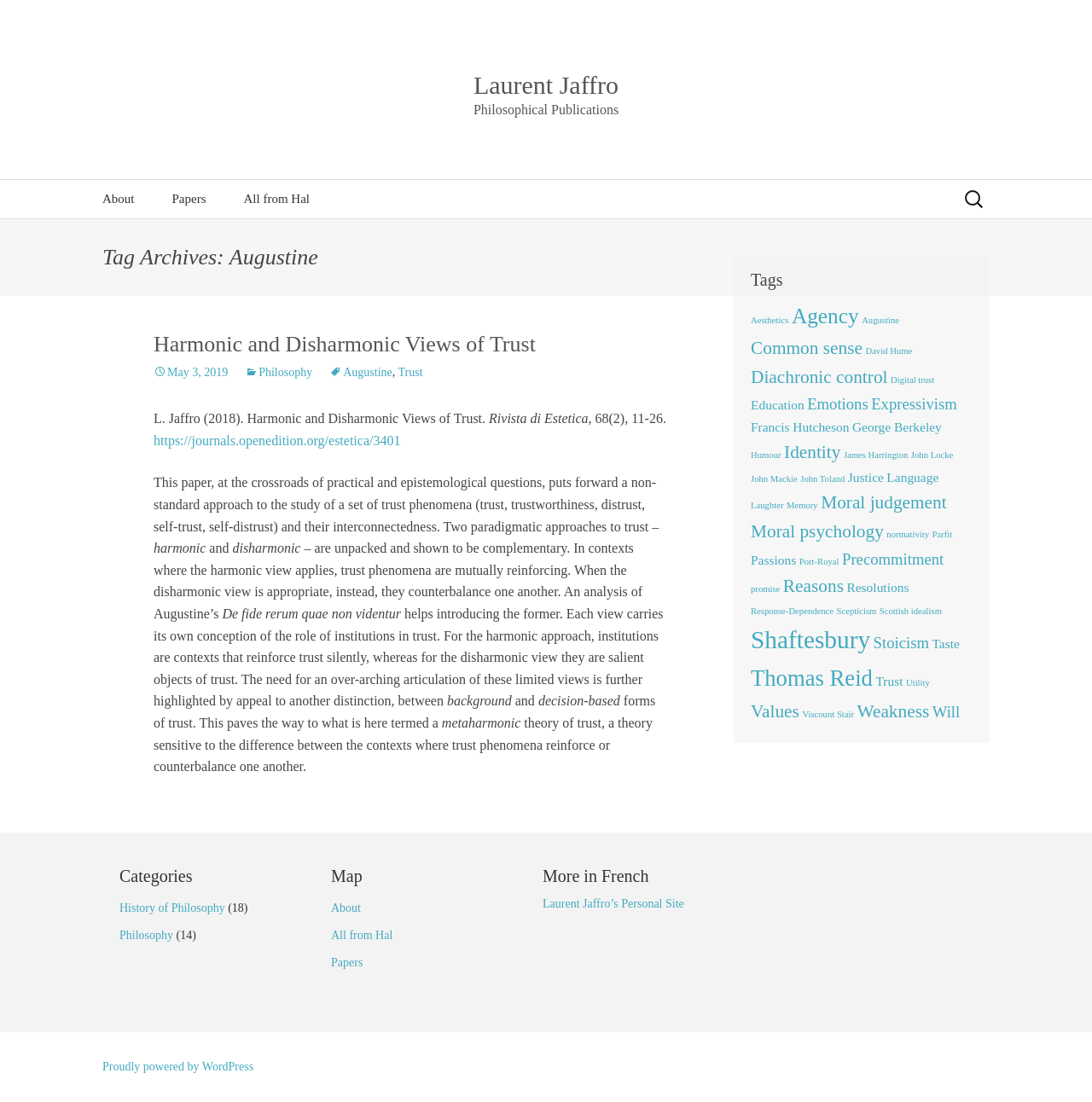Please locate the bounding box coordinates of the element that should be clicked to achieve the given instruction: "Click on the 'Shop All' button".

None